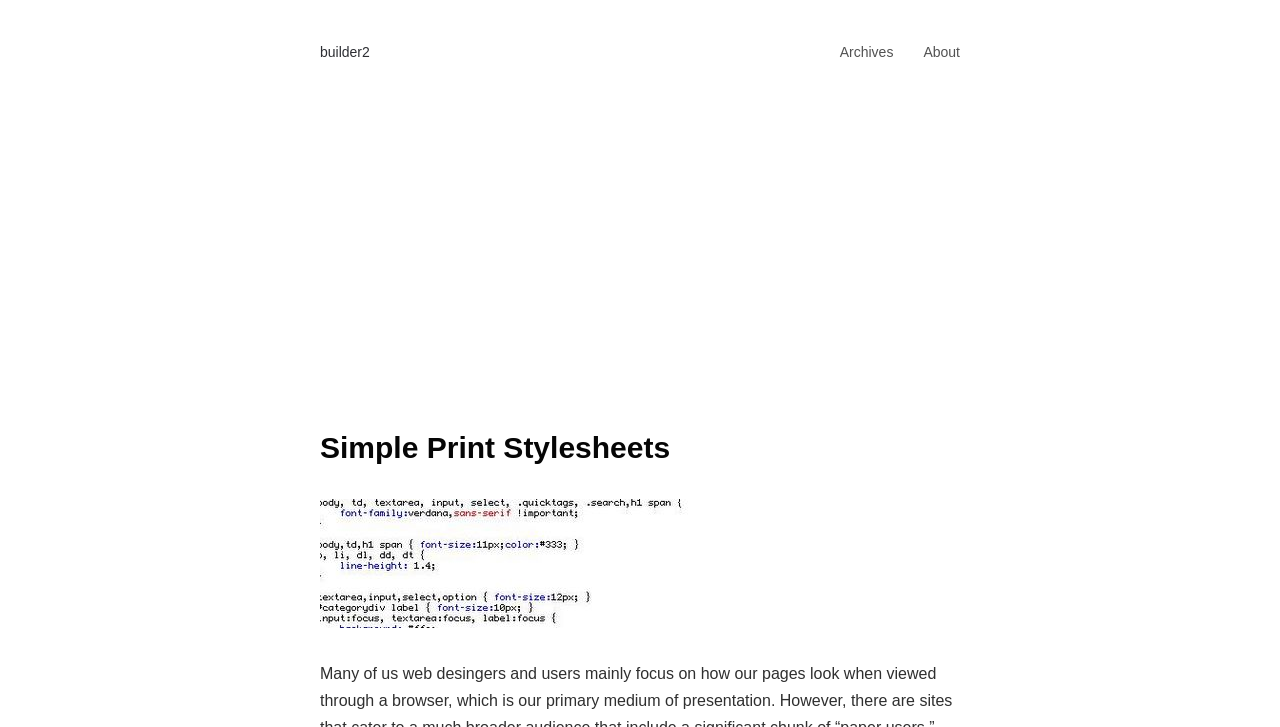Answer with a single word or phrase: 
What is the content of the header?

Simple Print Stylesheets